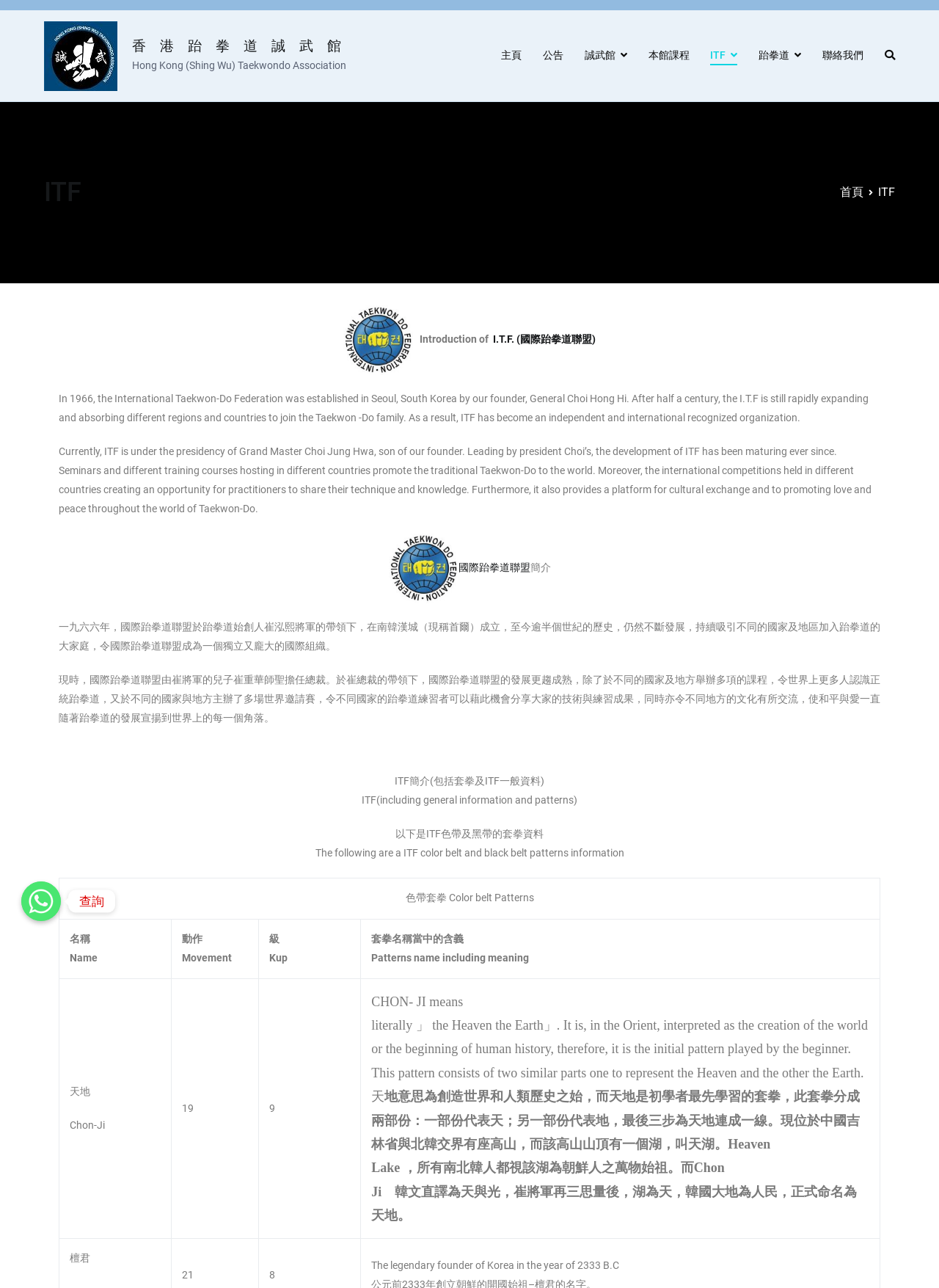Specify the bounding box coordinates for the region that must be clicked to perform the given instruction: "Search for something".

[0.023, 0.684, 0.065, 0.715]